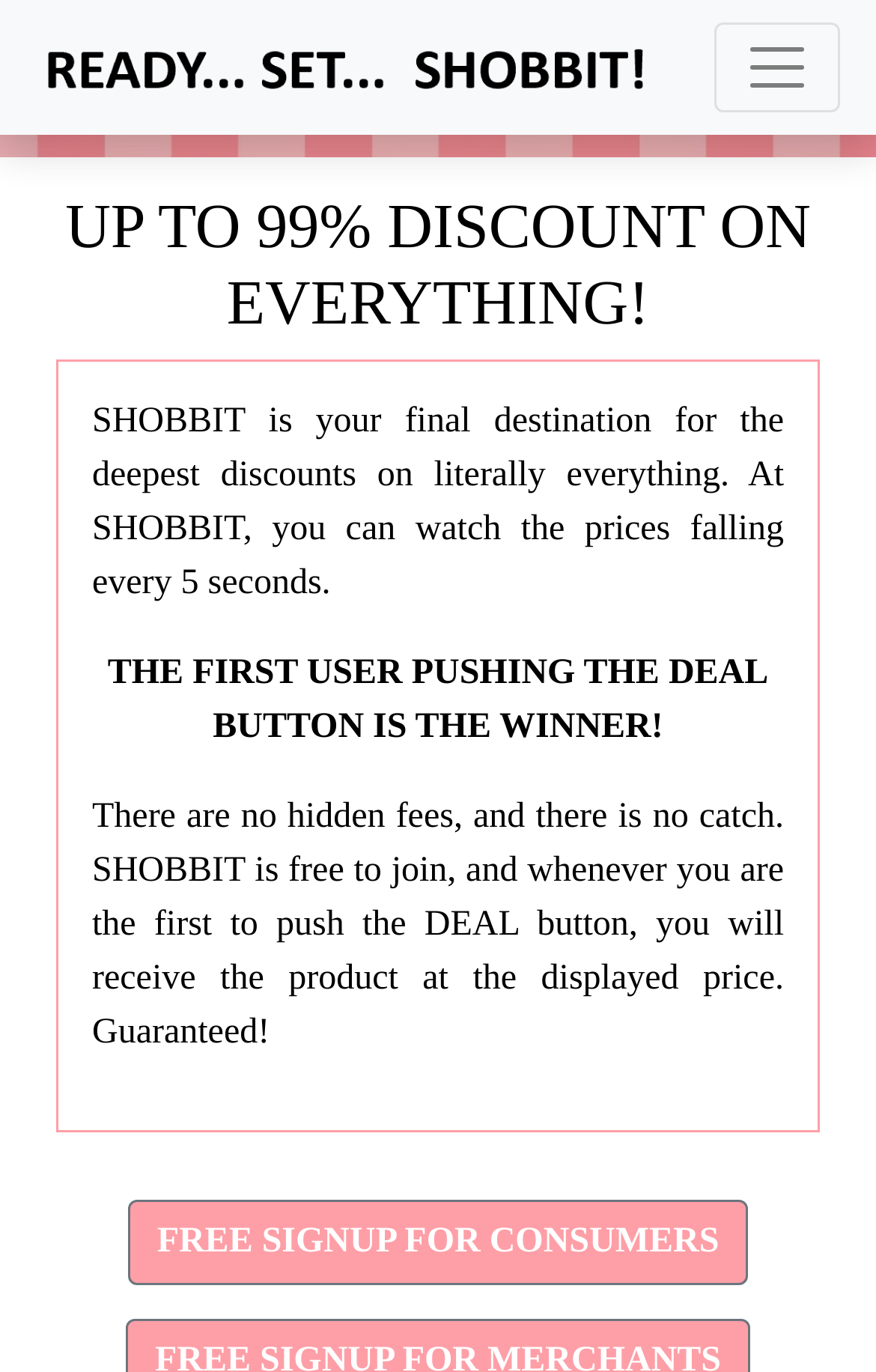Use a single word or phrase to answer the question:
What options are available for signup?

Consumer and Merchant